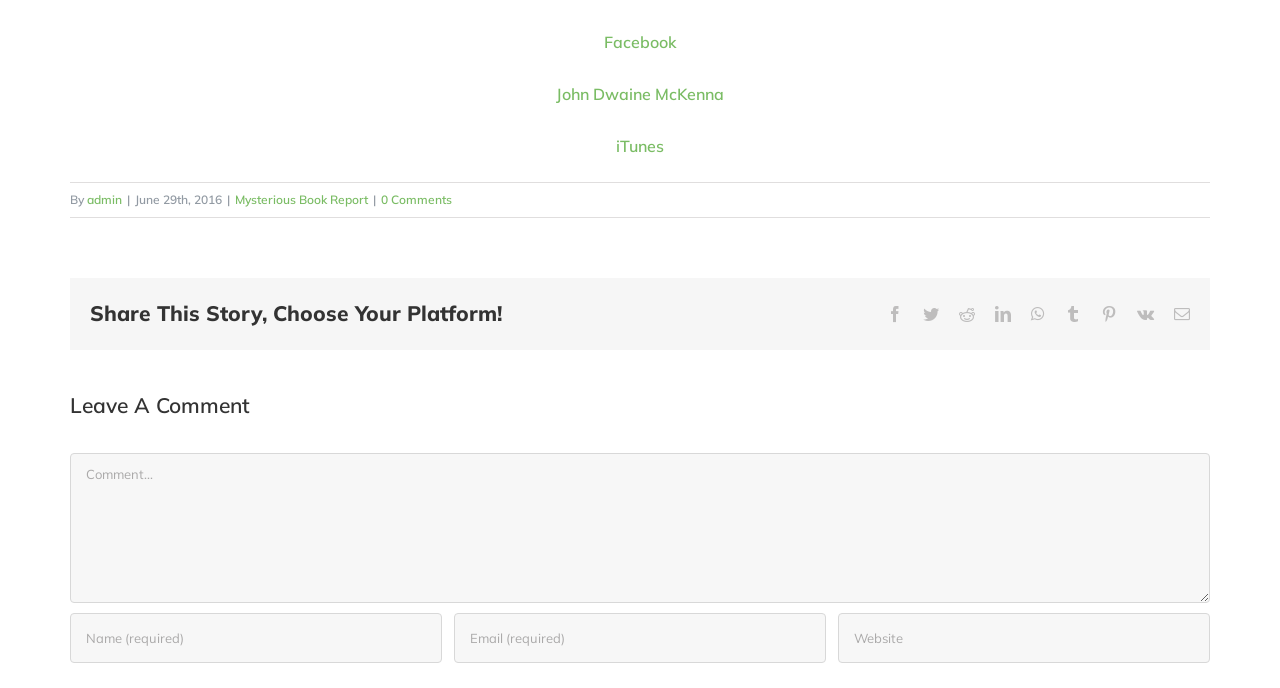What is the date of the article?
Based on the image, give a concise answer in the form of a single word or short phrase.

June 29th, 2016